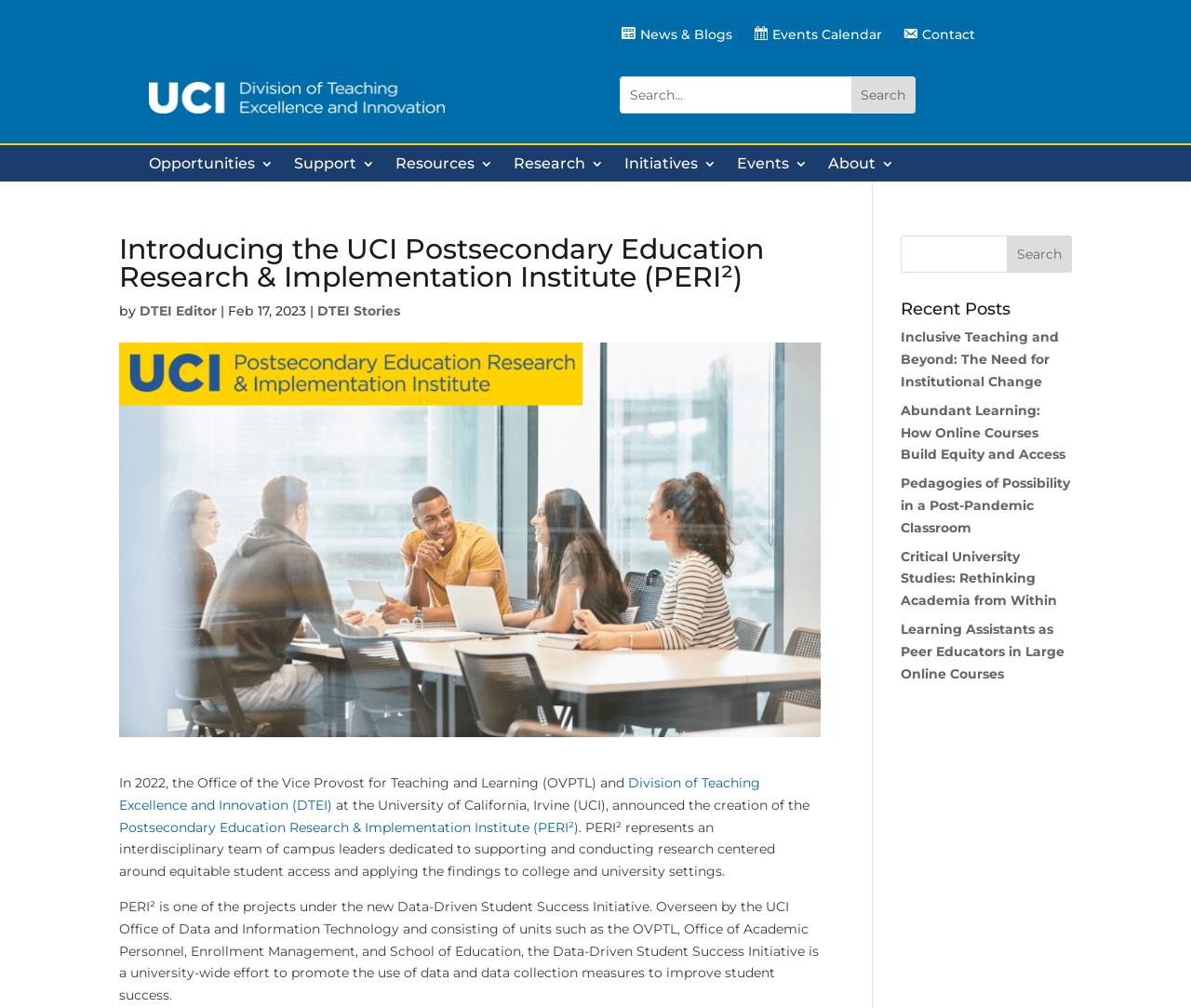Create an in-depth description of the webpage, covering main sections.

The webpage is introducing the UCI Postsecondary Education Research & Implementation Institute (PERI²), which aims to support student success through research. At the top left corner, there is a logo of the Division of Teaching Excellence and Innovation. Below the logo, there are several links to different sections of the website, including News & Blogs, Events Calendar, and Contact.

On the right side of the page, there is a search bar with a textbox and a search button. Below the search bar, there are several links to different categories, including Opportunities, Support, Resources, Research, Initiatives, Events, and About.

The main content of the page starts with a heading that introduces PERI², followed by a brief description of the institute and its mission. There is an image of a group of students working together in a conference room below the heading.

The page then provides more information about the creation of PERI², including a link to the Division of Teaching Excellence and Innovation (DTEI) and a description of the Data-Driven Student Success Initiative. There are several paragraphs of text that explain the initiative and its goals.

On the right side of the page, there is another search bar and a heading that says "Recent Posts". Below the heading, there are several links to different articles or blog posts, including "Inclusive Teaching and Beyond: The Need for Institutional Change", "Abundant Learning: How Online Courses Build Equity and Access", and others.